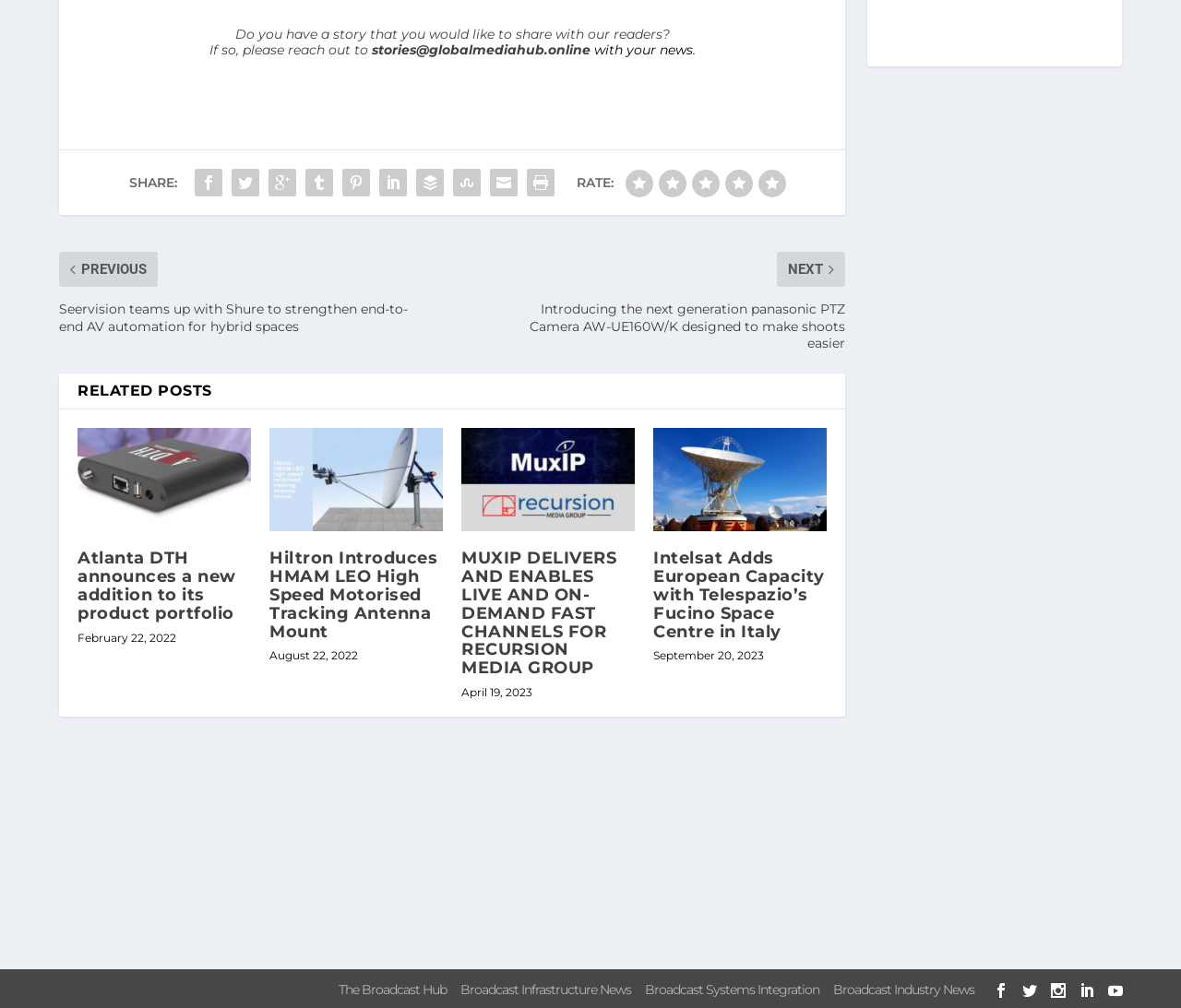Identify and provide the bounding box coordinates of the UI element described: "The Broadcast Hub". The coordinates should be formatted as [left, top, right, bottom], with each number being a float between 0 and 1.

[0.287, 0.972, 0.378, 0.989]